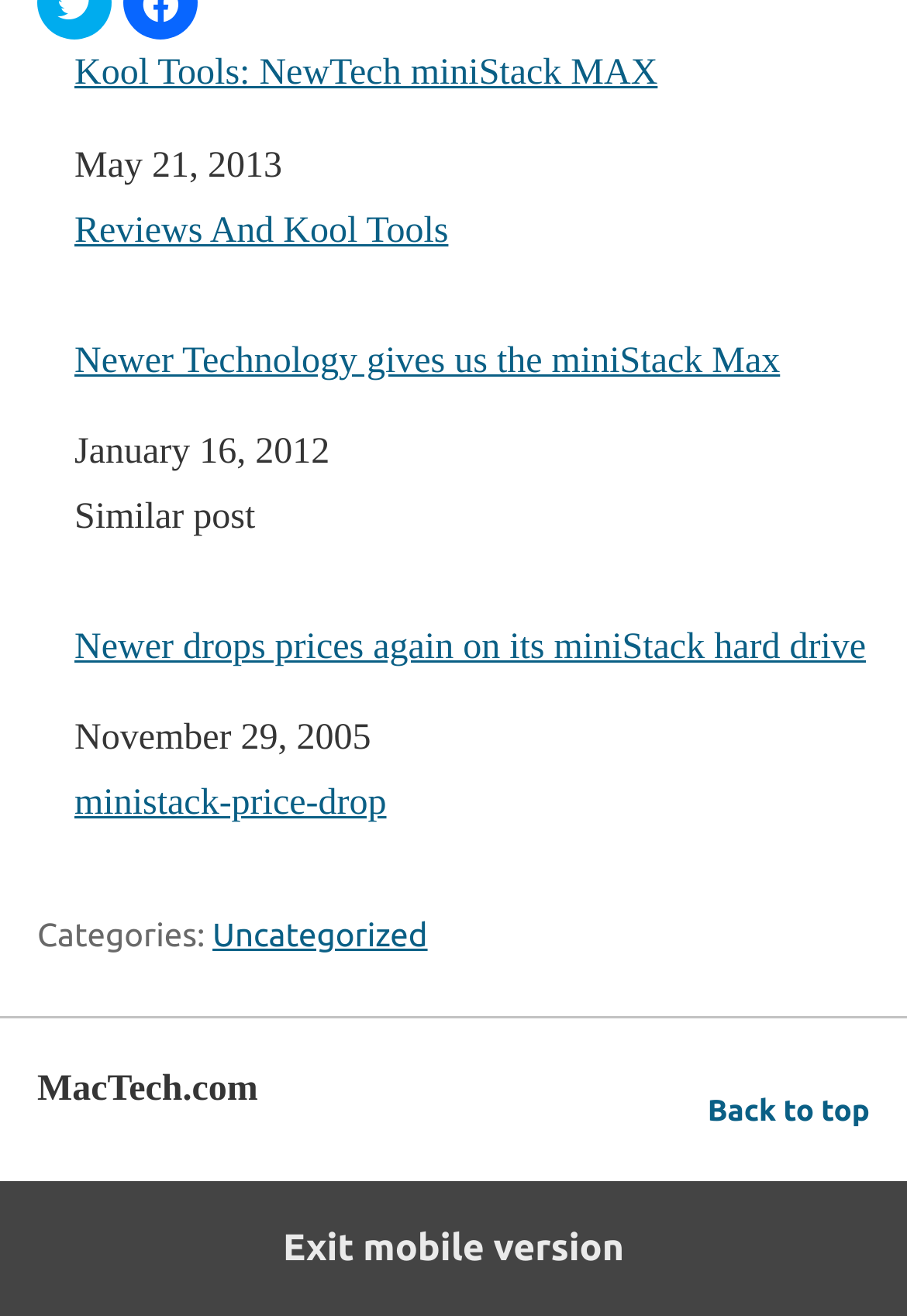Find the bounding box coordinates for the area that should be clicked to accomplish the instruction: "Exit mobile version".

[0.0, 0.897, 1.0, 1.0]